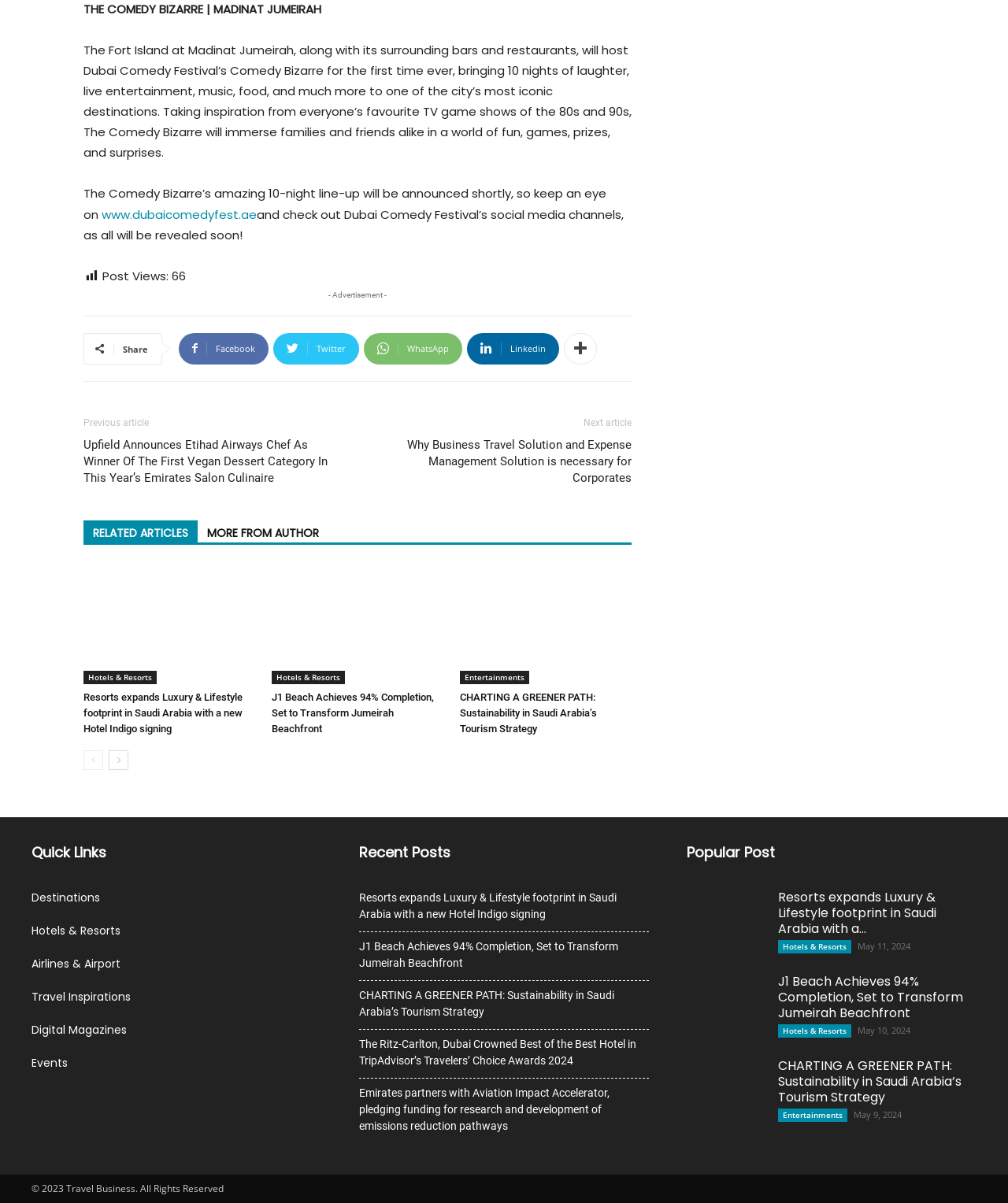Please determine the bounding box coordinates of the element to click on in order to accomplish the following task: "Click on the 'Share' button". Ensure the coordinates are four float numbers ranging from 0 to 1, i.e., [left, top, right, bottom].

[0.122, 0.285, 0.147, 0.295]